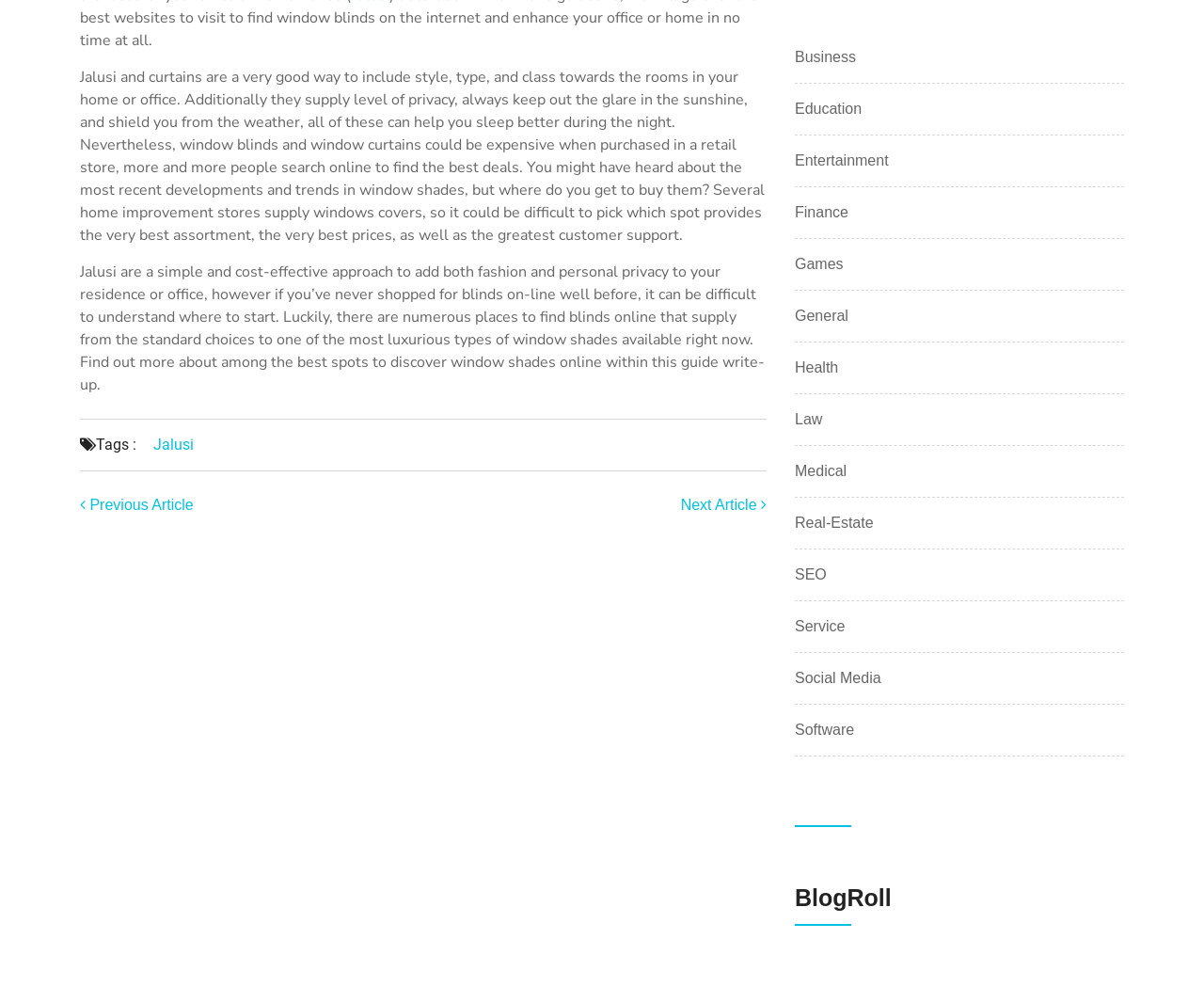Based on the visual content of the image, answer the question thoroughly: What is the purpose of Jalusi?

According to the second paragraph of the text, Jalusi are a simple and cost-effective approach to add both fashion and personal privacy to a residence or office.